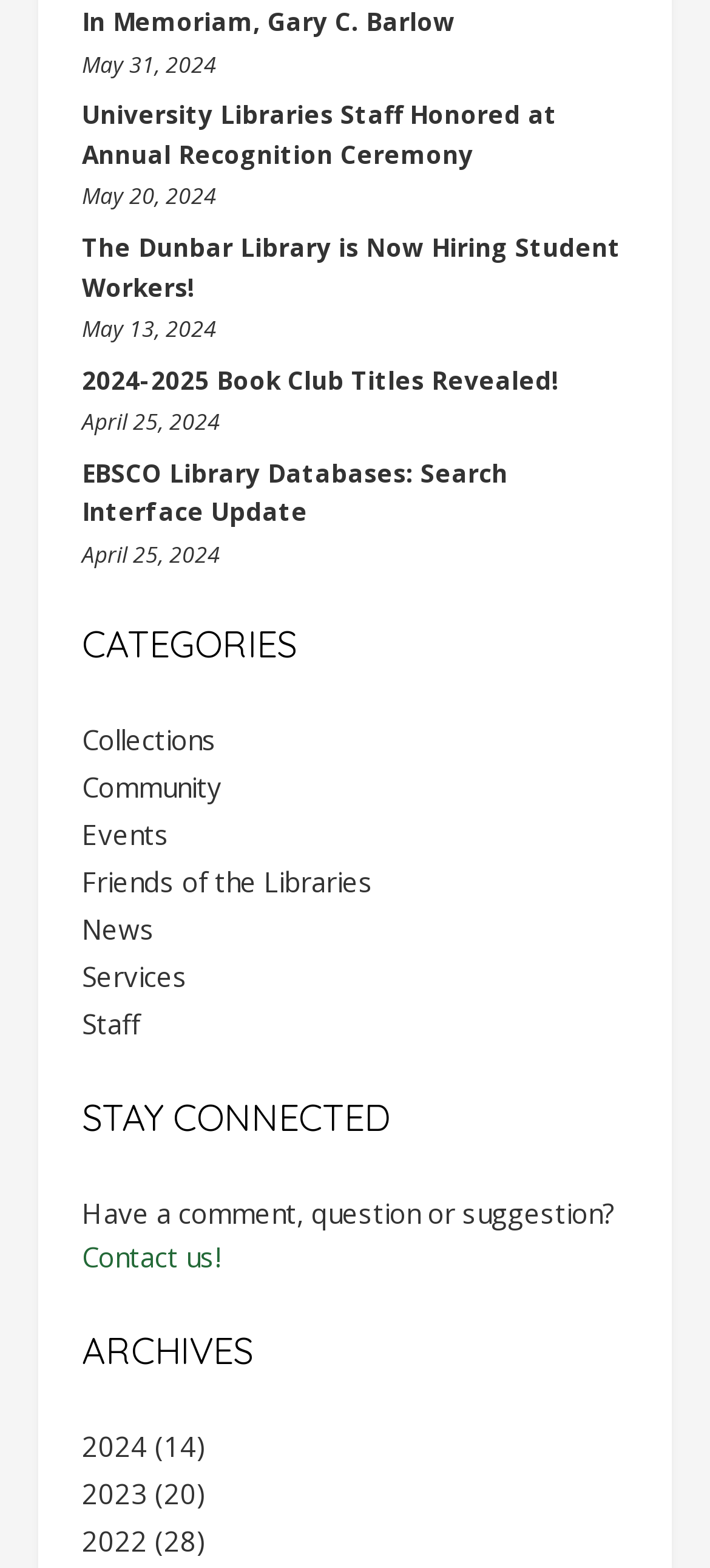Utilize the details in the image to give a detailed response to the question: What years are available in the archives?

The webpage has a section labeled 'ARCHIVES' which contains links to various years such as '2024', '2023', and '2022' which are available in the archives.